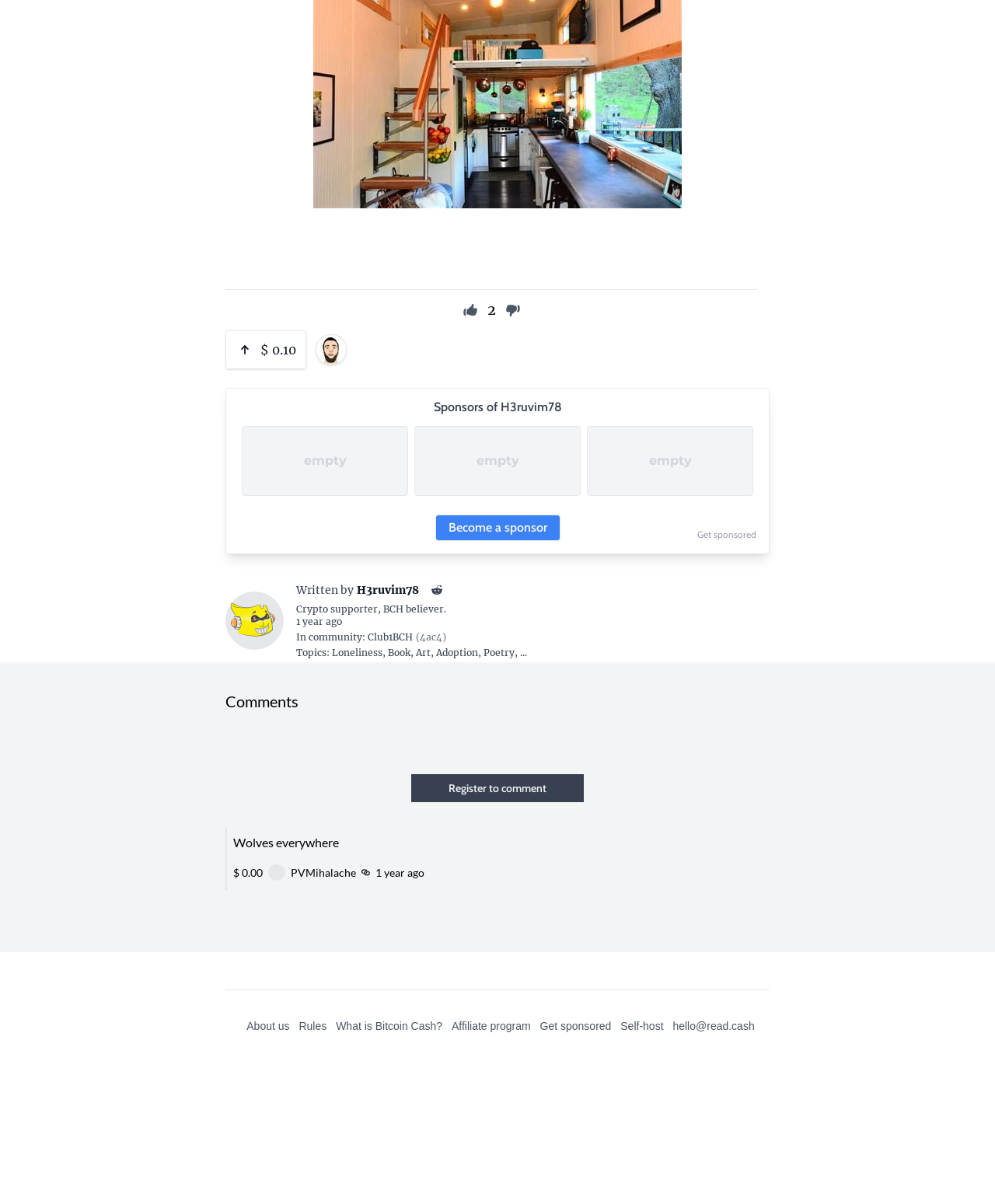What is the date of the comment?
We need a detailed and exhaustive answer to the question. Please elaborate.

The date of the comment can be found in the section where it says '2022-11-17 06:37:06'. This is the date and time when the comment was made.